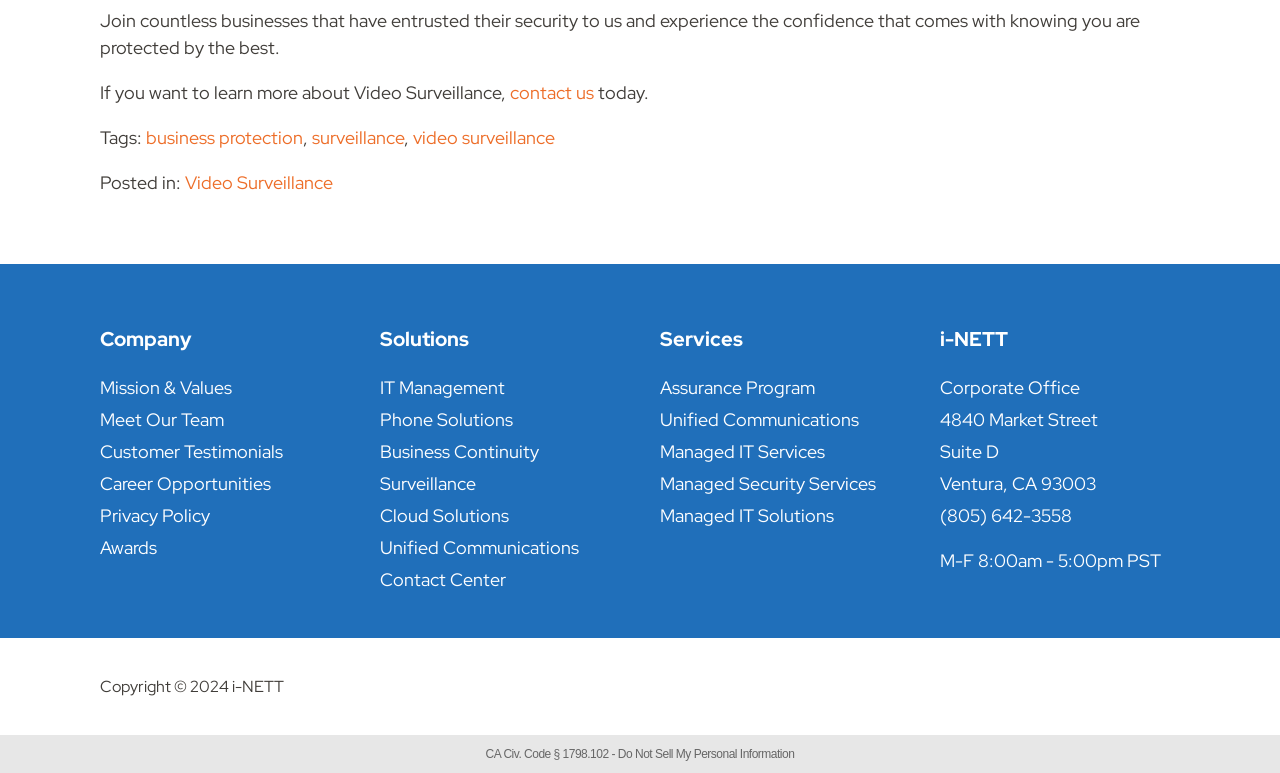Determine the bounding box for the UI element that matches this description: "Meet Our Team".

[0.078, 0.528, 0.175, 0.558]